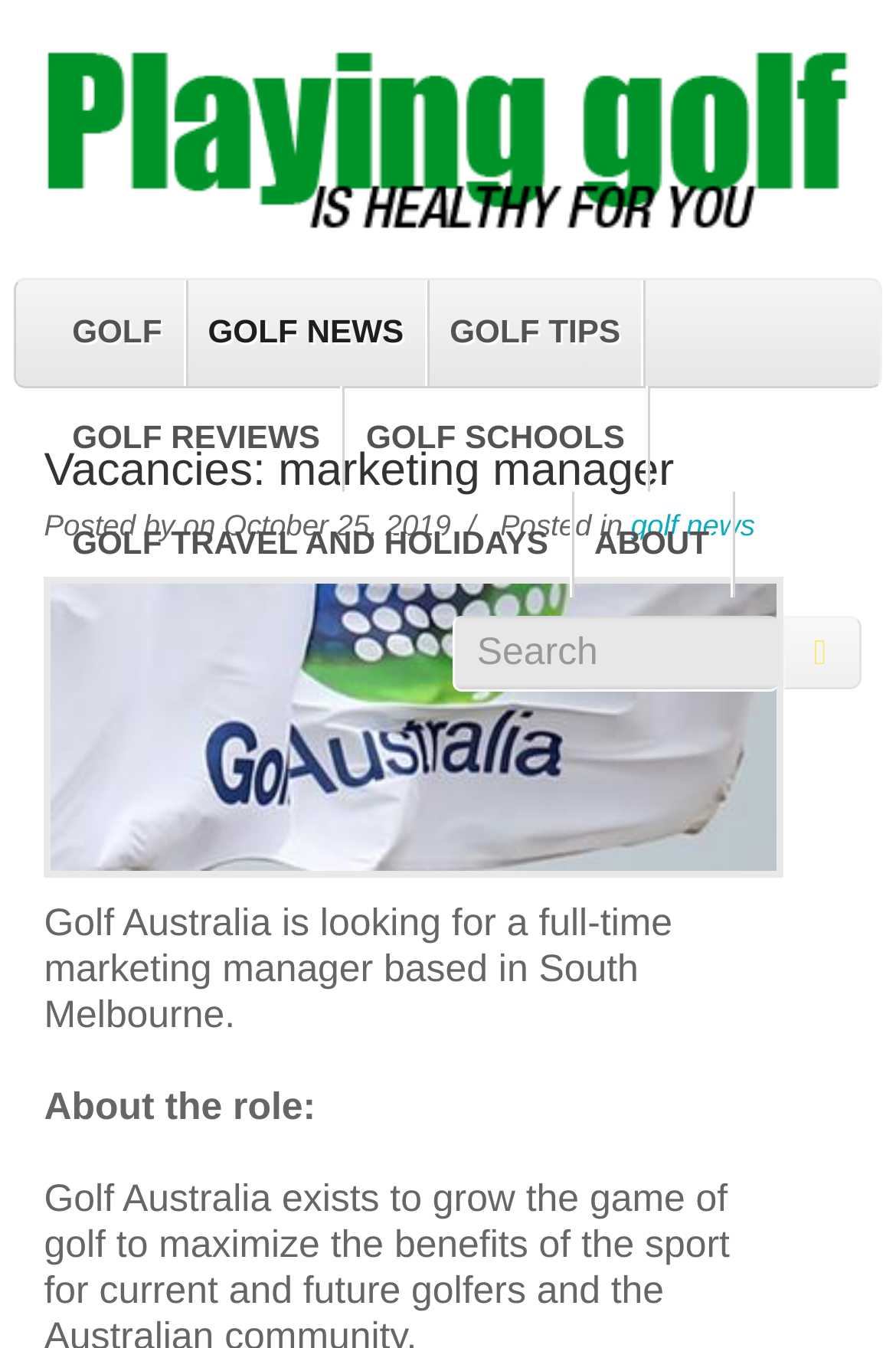Please find and report the bounding box coordinates of the element to click in order to perform the following action: "Share on Facebook". The coordinates should be expressed as four float numbers between 0 and 1, in the format [left, top, right, bottom].

None